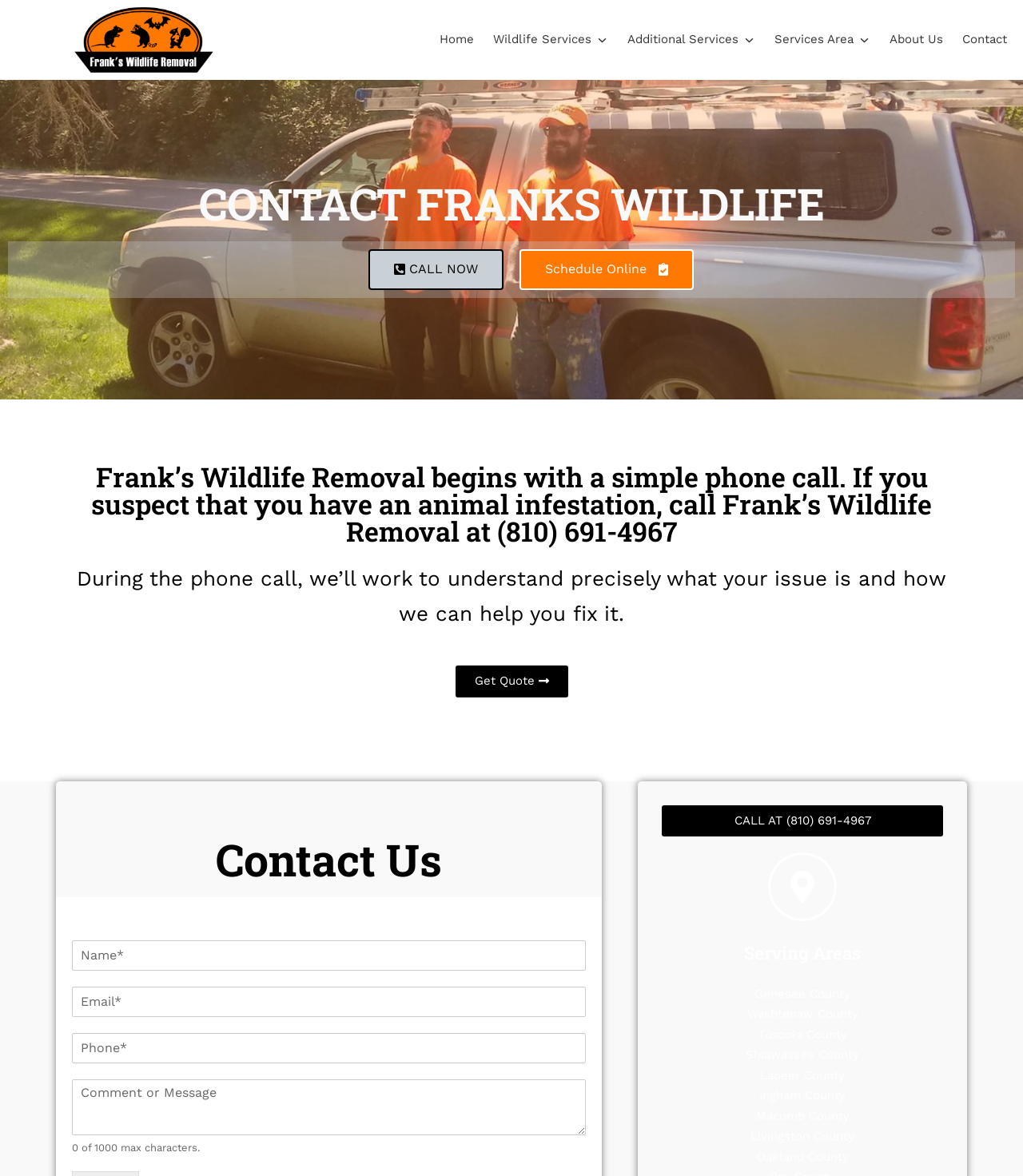Identify the bounding box coordinates for the region to click in order to carry out this instruction: "Enter your name in the 'Name' field". Provide the coordinates using four float numbers between 0 and 1, formatted as [left, top, right, bottom].

[0.07, 0.8, 0.572, 0.825]